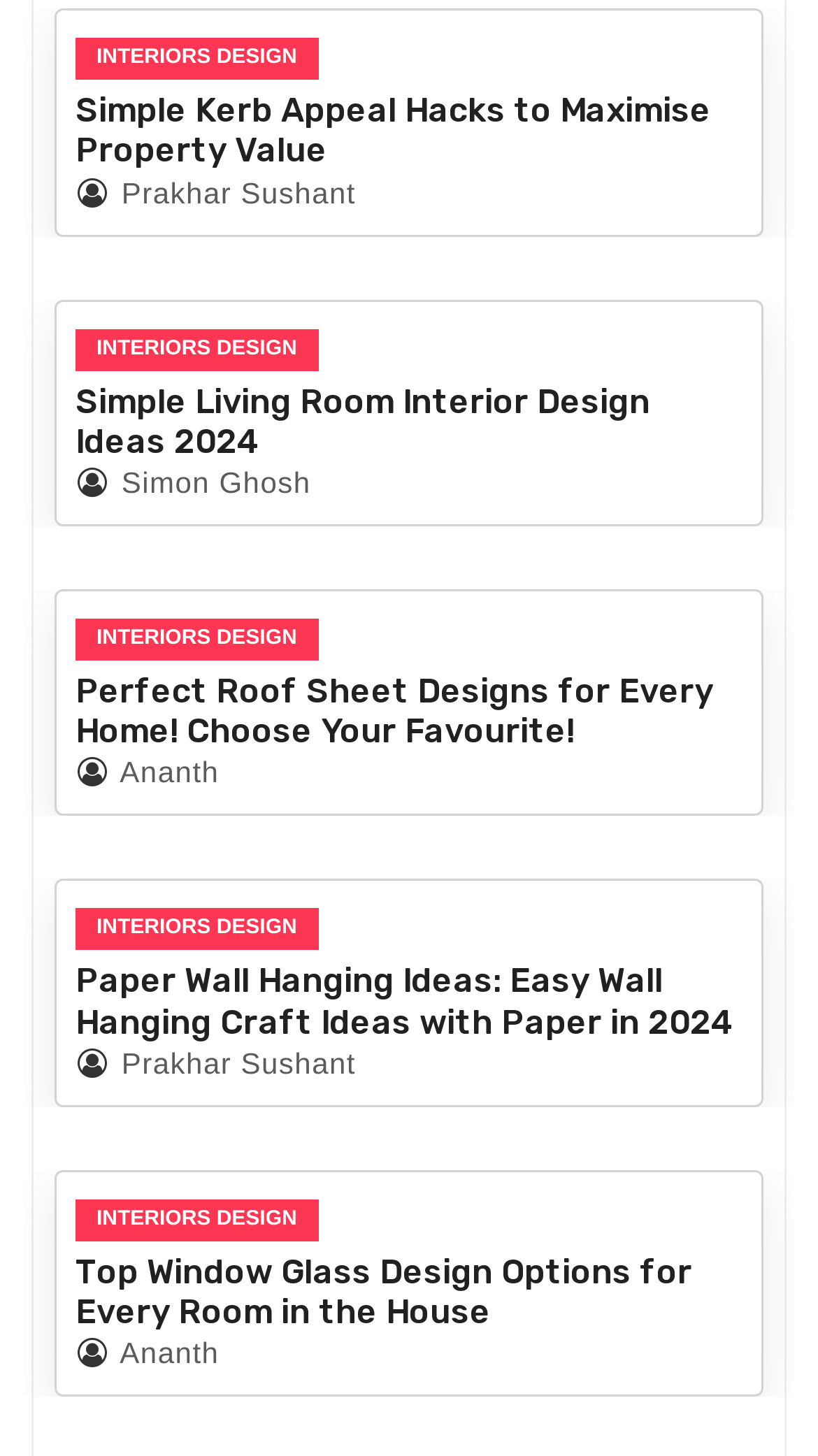Please provide the bounding box coordinates for the element that needs to be clicked to perform the instruction: "Click on INTERIORS DESIGN". The coordinates must consist of four float numbers between 0 and 1, formatted as [left, top, right, bottom].

[0.092, 0.026, 0.389, 0.055]